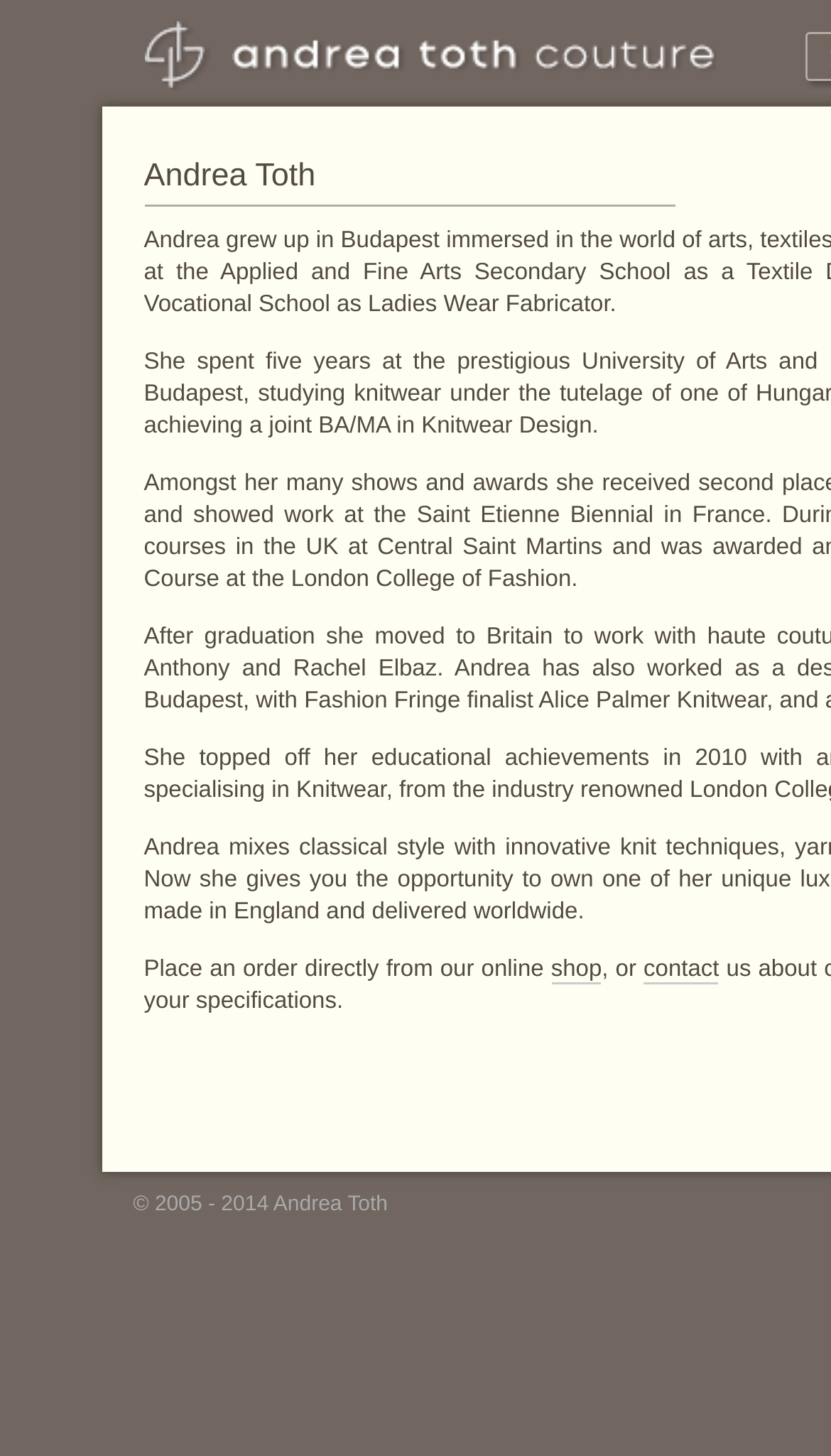Answer the question below with a single word or a brief phrase: 
How can I place an order?

Directly from online or contact